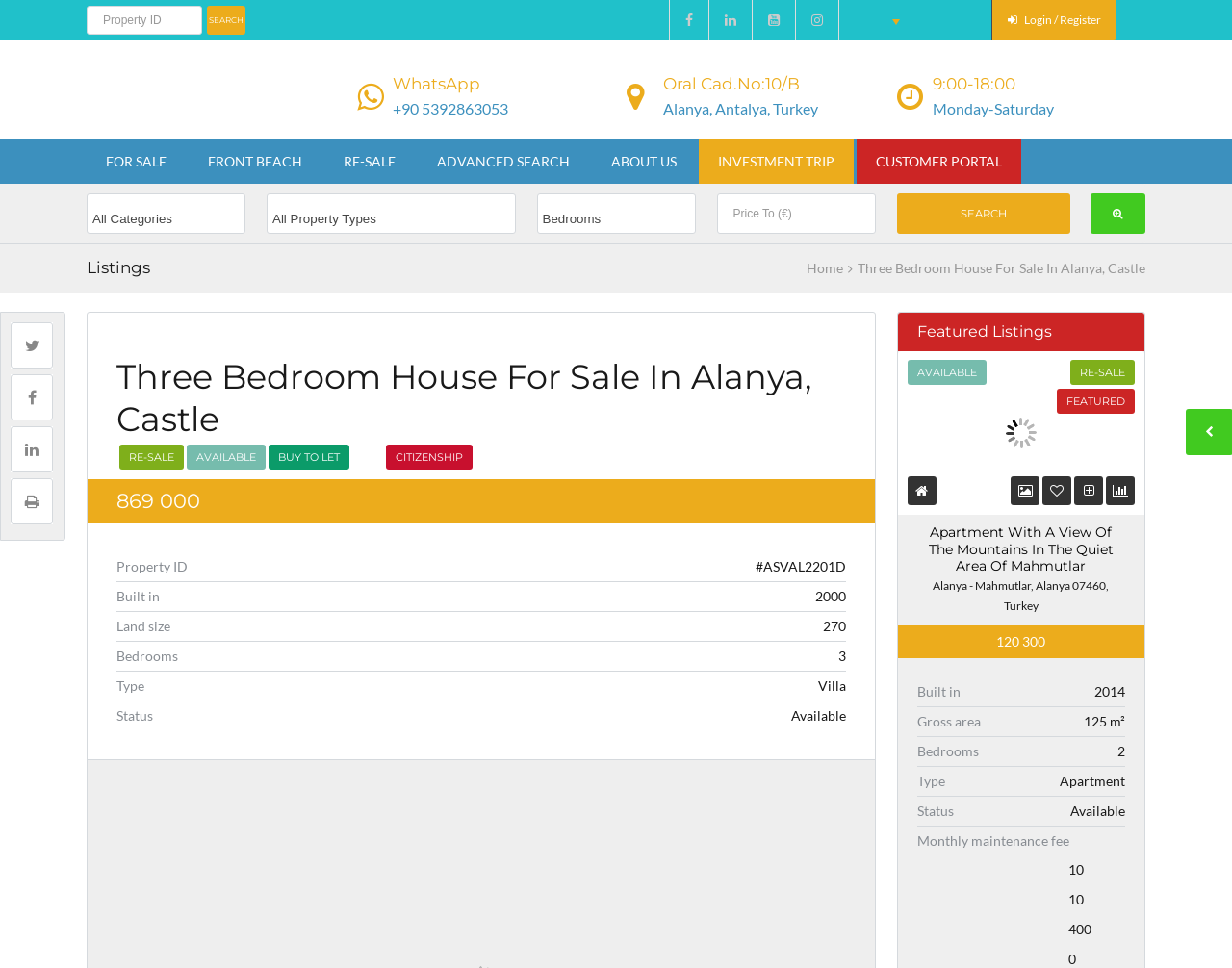Offer an in-depth caption of the entire webpage.

The webpage appears to be a real estate website, specifically showcasing a property for sale in Alanya, Turkey. At the top of the page, there is a search bar with a "Search" button, accompanied by several links to social media platforms and a language selection dropdown. Below this, there is a header section with the website's logo, "Sunlightestate," and a navigation menu with links to various sections of the website, including "FOR SALE," "FRONT BEACH," and "ABOUT US."

The main content of the page is divided into two sections. On the left side, there is a detailed description of the property, including its ID, price, built-in year, land size, number of bedrooms, type, and status. There are also several headings and subheadings that categorize the property features, such as "RE-SALE," "AVAILABLE," and "CITIZENSHIP."

On the right side of the page, there is a section titled "Featured Listings" that displays a list of other properties for sale, each with a brief description, price, and links to view more details. Below this section, there is another property listing with a detailed description, including its location, price, built-in year, and gross area.

Throughout the page, there are several call-to-action buttons and links, such as "Search," "Login/Register," and "WhatsApp," which suggest that the website is designed to facilitate property searches and inquiries. The overall layout of the page is clean and organized, with clear headings and concise text that makes it easy to navigate and find relevant information.